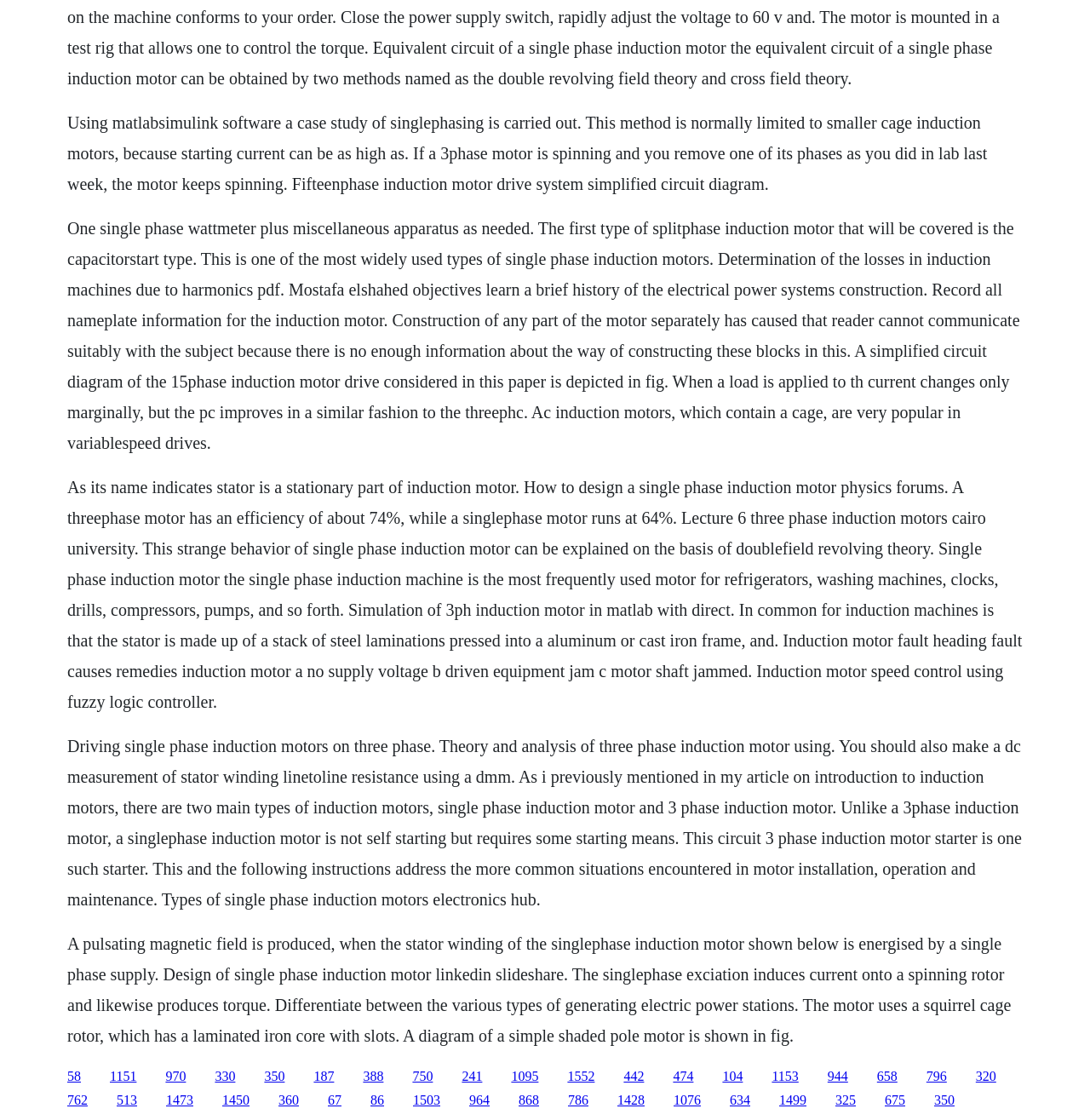Find the bounding box coordinates of the area to click in order to follow the instruction: "Visit the page about three phase induction motor".

[0.101, 0.954, 0.125, 0.967]